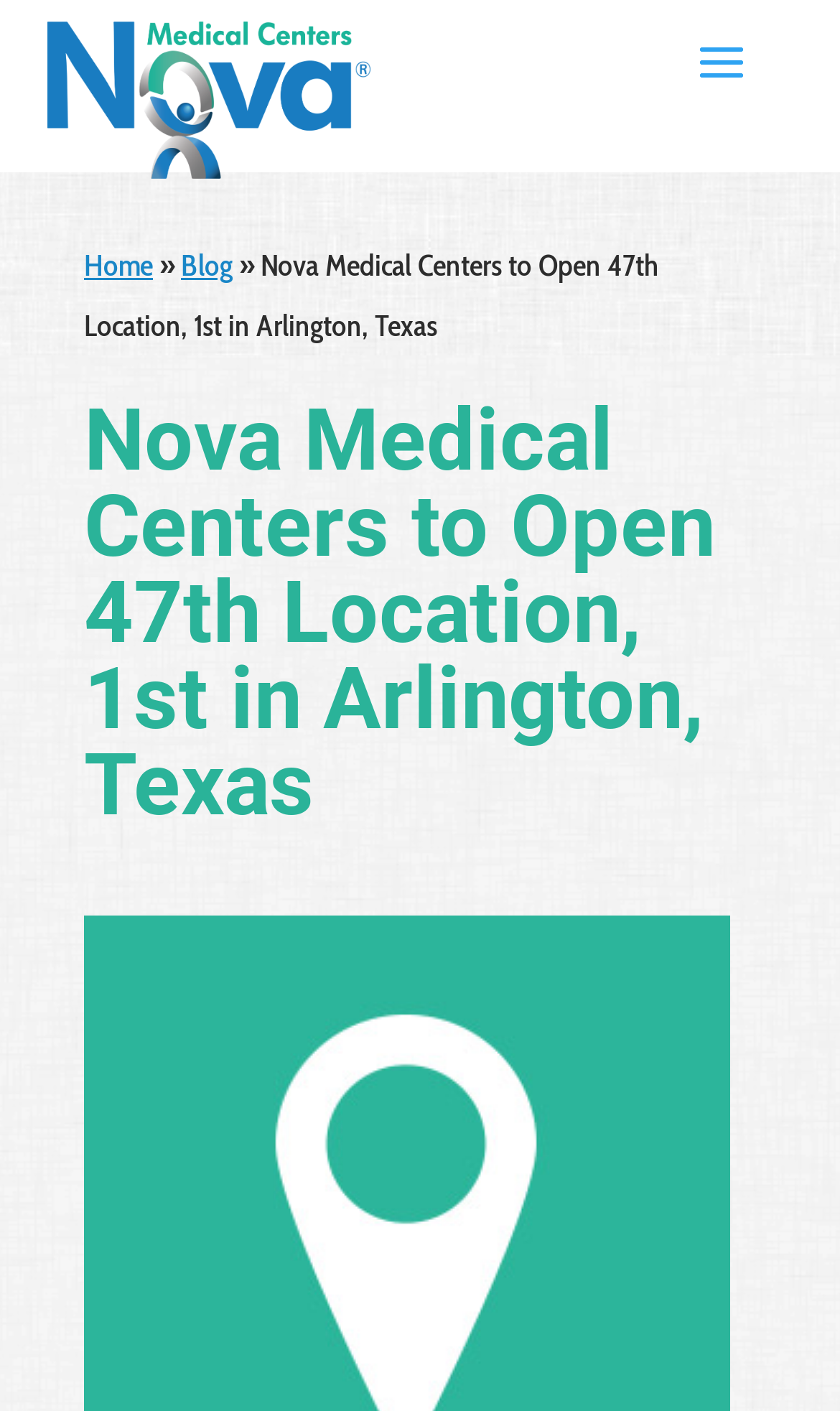Describe the webpage in detail, including text, images, and layout.

The webpage is about Nova Medical Centers, with a focus on their expansion in the Southern and Southeastern United States. At the top left of the page, there is a logo image of Nova Medical Centers, accompanied by a link to the organization's main page. 

To the right of the logo, there is a navigation menu consisting of two links: "Home" and "Blog", separated by a right-pointing arrow symbol. 

Below the navigation menu, there is a prominent heading that reads "Nova Medical Centers to Open 47th Location, 1st in Arlington, Texas", which is also displayed as a static text above the heading. This heading takes up a significant portion of the page, spanning from the left edge to almost the right edge.